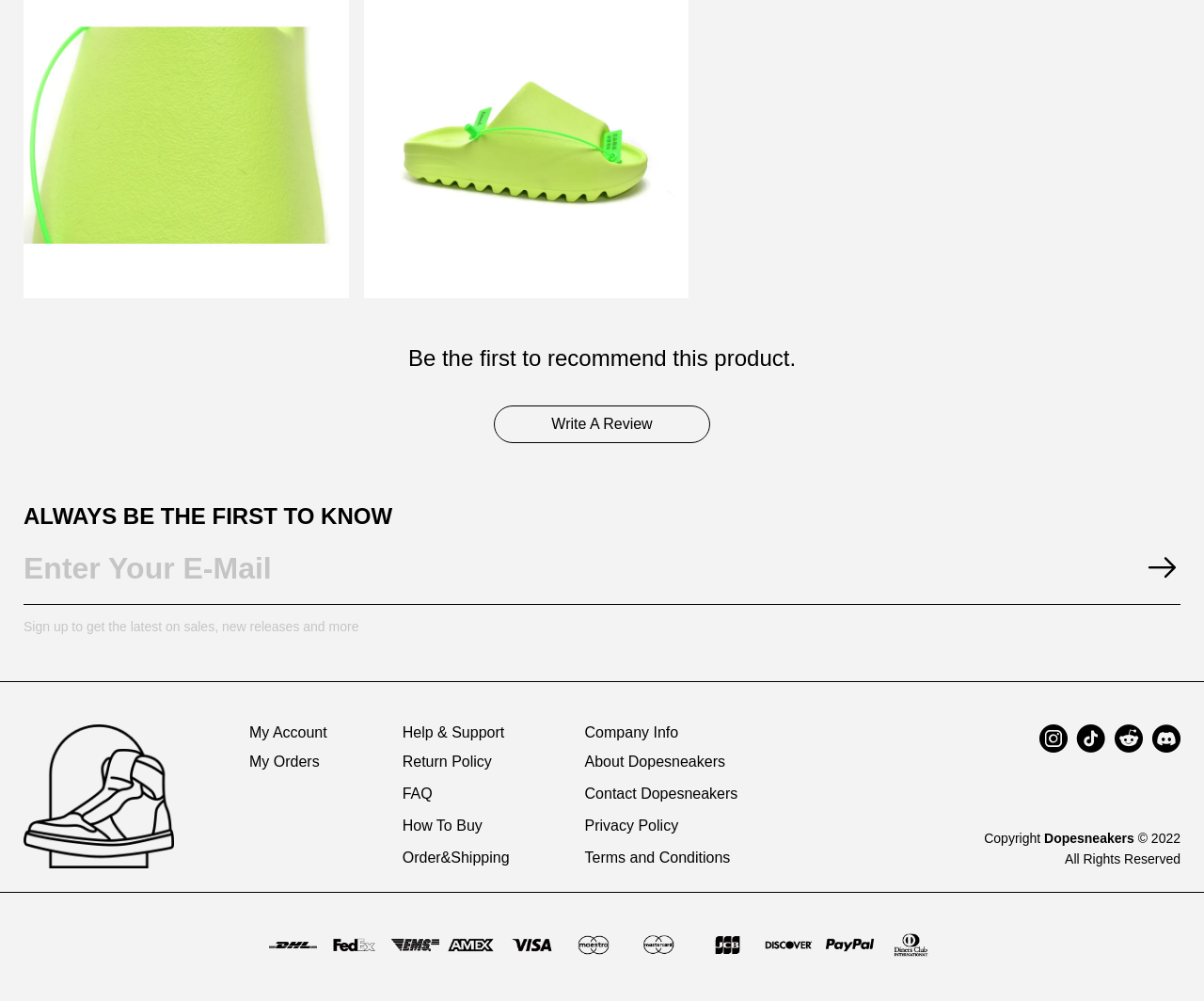Provide a short answer to the following question with just one word or phrase: What is the purpose of the textbox at the top of the page?

Enter Your E-Mail